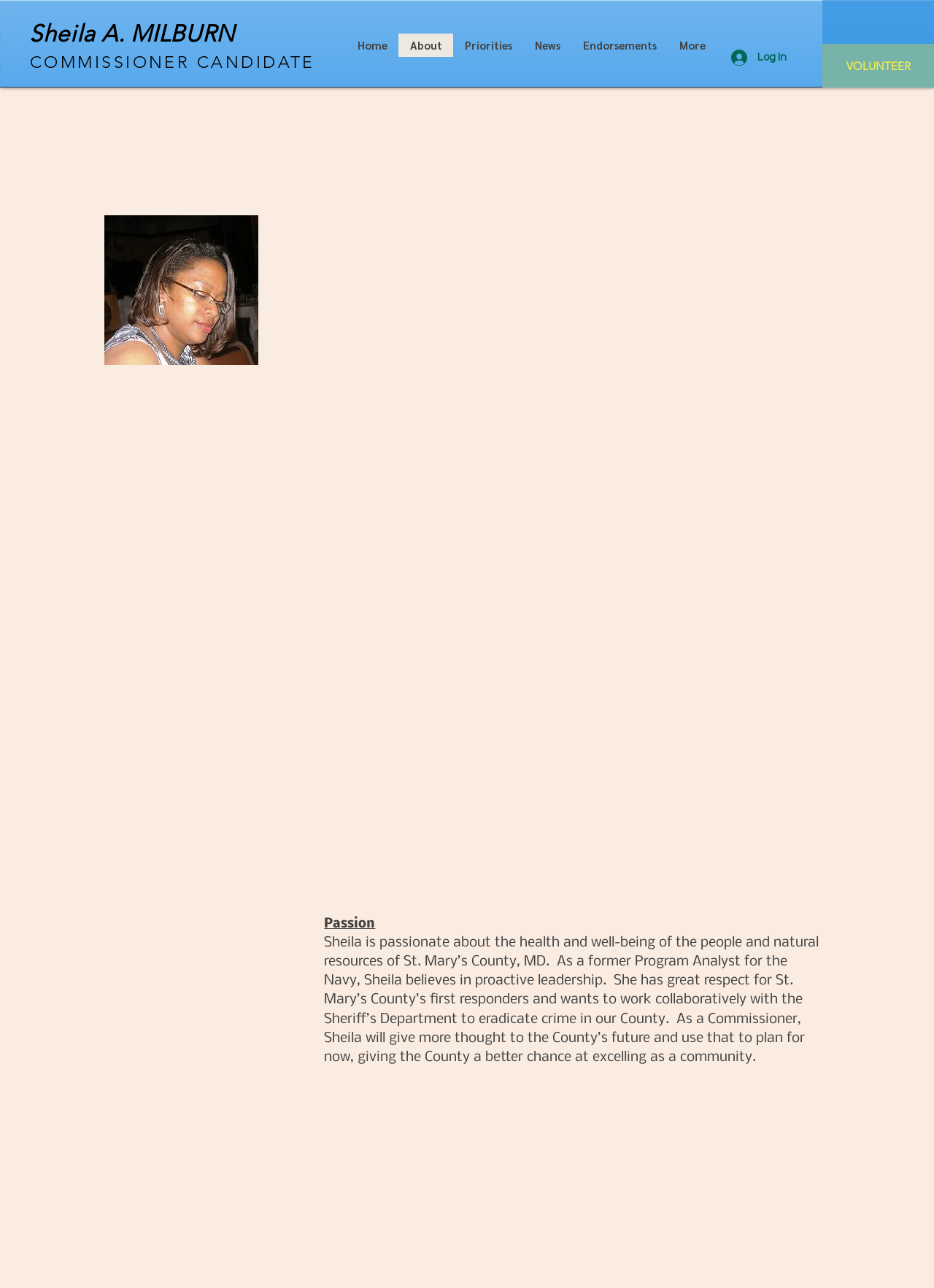Identify the bounding box coordinates for the region of the element that should be clicked to carry out the instruction: "Click on the 'Home' link". The bounding box coordinates should be four float numbers between 0 and 1, i.e., [left, top, right, bottom].

[0.37, 0.026, 0.427, 0.044]